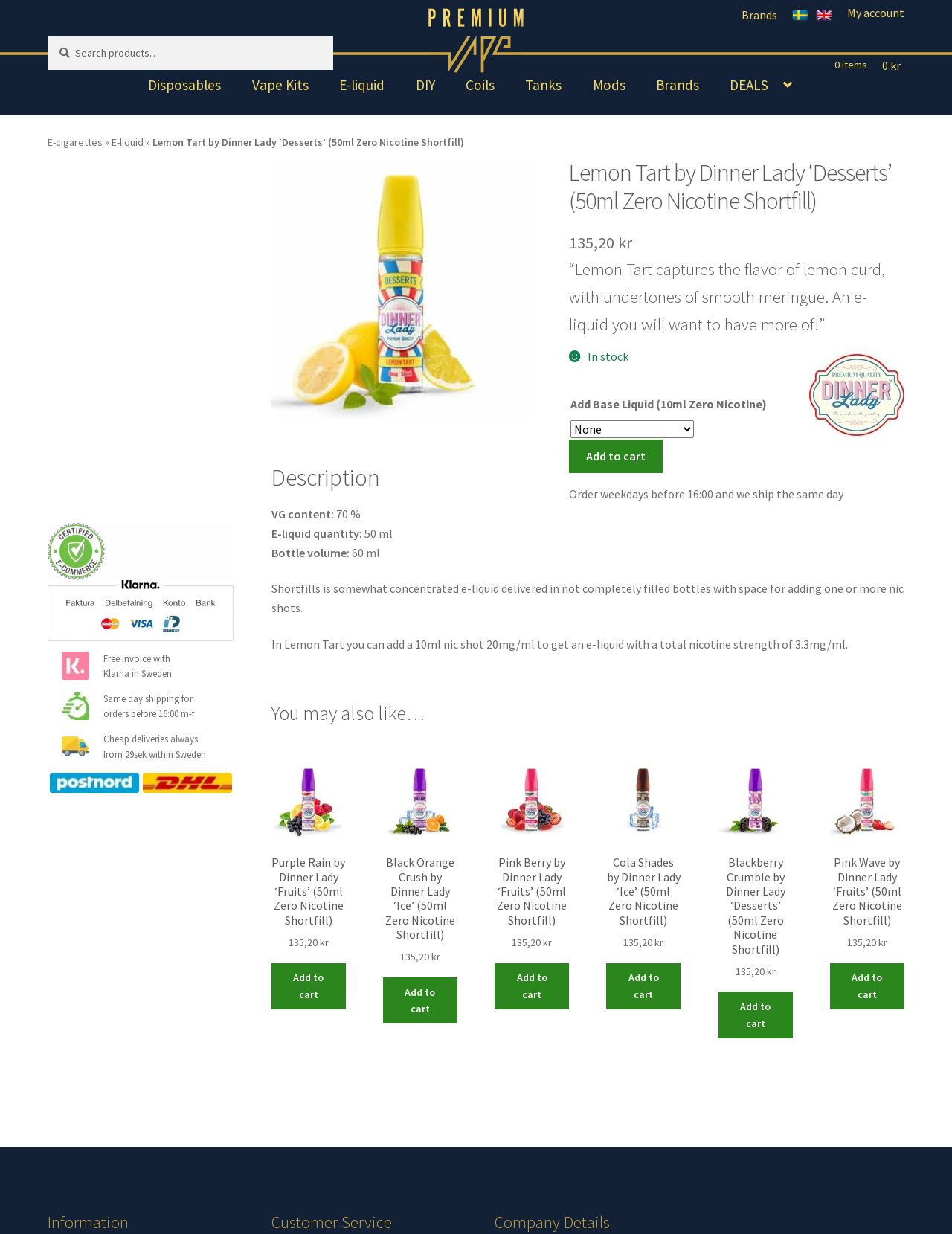Please provide the bounding box coordinates in the format (top-left x, top-left y, bottom-right x, bottom-right y). Remember, all values are floating point numbers between 0 and 1. What is the bounding box coordinate of the region described as: 0 kr 0 items

[0.65, 0.03, 0.95, 0.061]